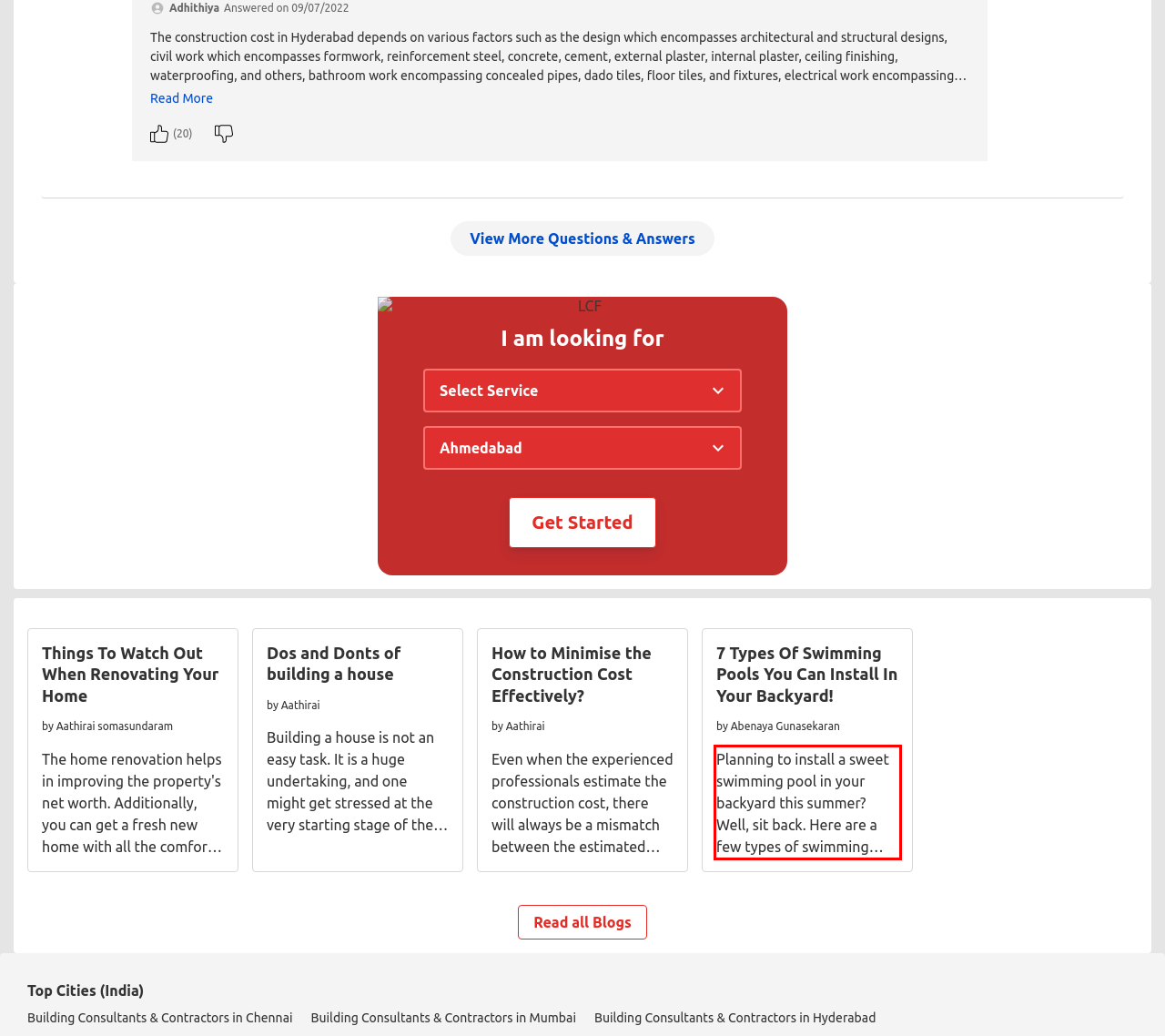You are provided with a screenshot of a webpage that includes a UI element enclosed in a red rectangle. Extract the text content inside this red rectangle.

Planning to install a sweet swimming pool in your backyard this summer? Well, sit back. Here are a few types of swimming pools you can install according to your needs and area size.Infiniti pools have grown to become the most popular options among home owners...